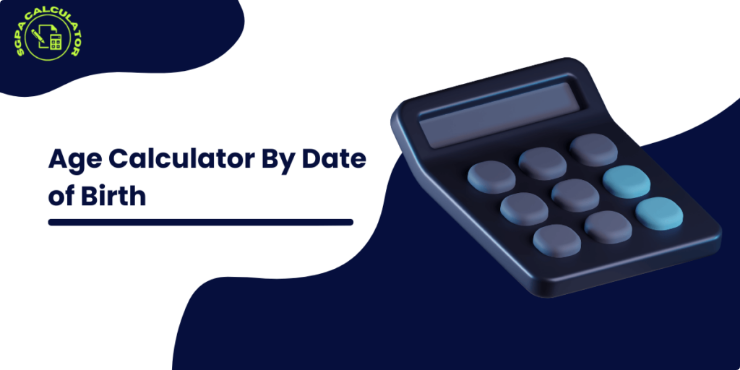Describe all significant details and elements found in the image.

The image displays a sleek, modern calculator designed to represent the "Age Calculator By Date of Birth," a tool aimed at helping users easily determine their age based on their birth date. The calculator features a minimalist design with a dark color palette, accentuated by light blue buttons that enhance its modern aesthetic. 

Prominently featured is the title "Age Calculator By Date of Birth," written in bold, easily readable text. Below the title, a simplistic line adds a touch of elegance. The overall design merges functionality with a visually appealing interface, reflecting the purpose of simplifying the age calculation process while engaging users in an intuitive manner. This image embodies the essence of the age calculator, as discussed in the surrounding content, making it an effective visual representation for anyone interested in learning more about age calculation tools.